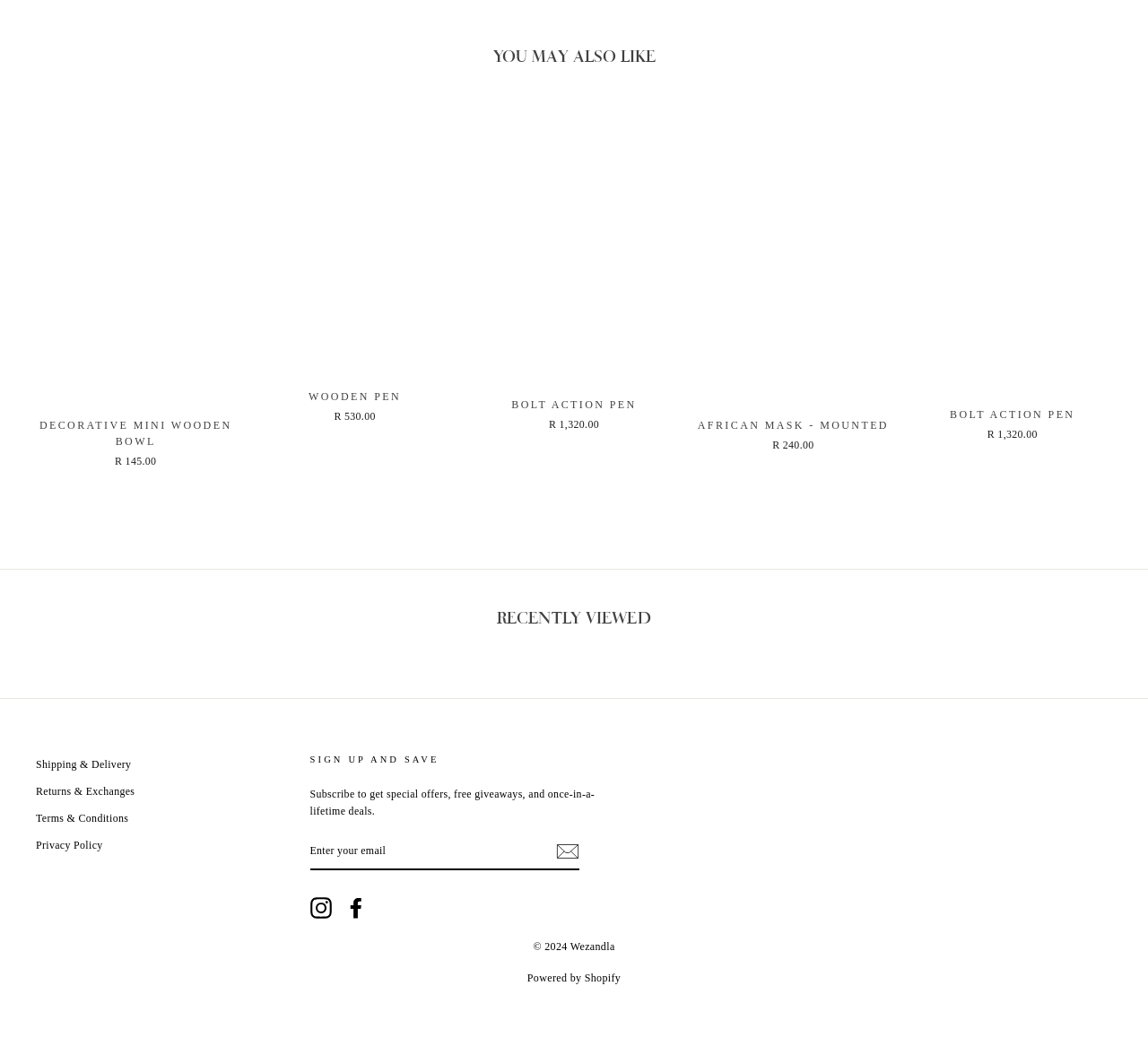Specify the bounding box coordinates of the area that needs to be clicked to achieve the following instruction: "Read Terms & Conditions".

[0.031, 0.77, 0.112, 0.793]